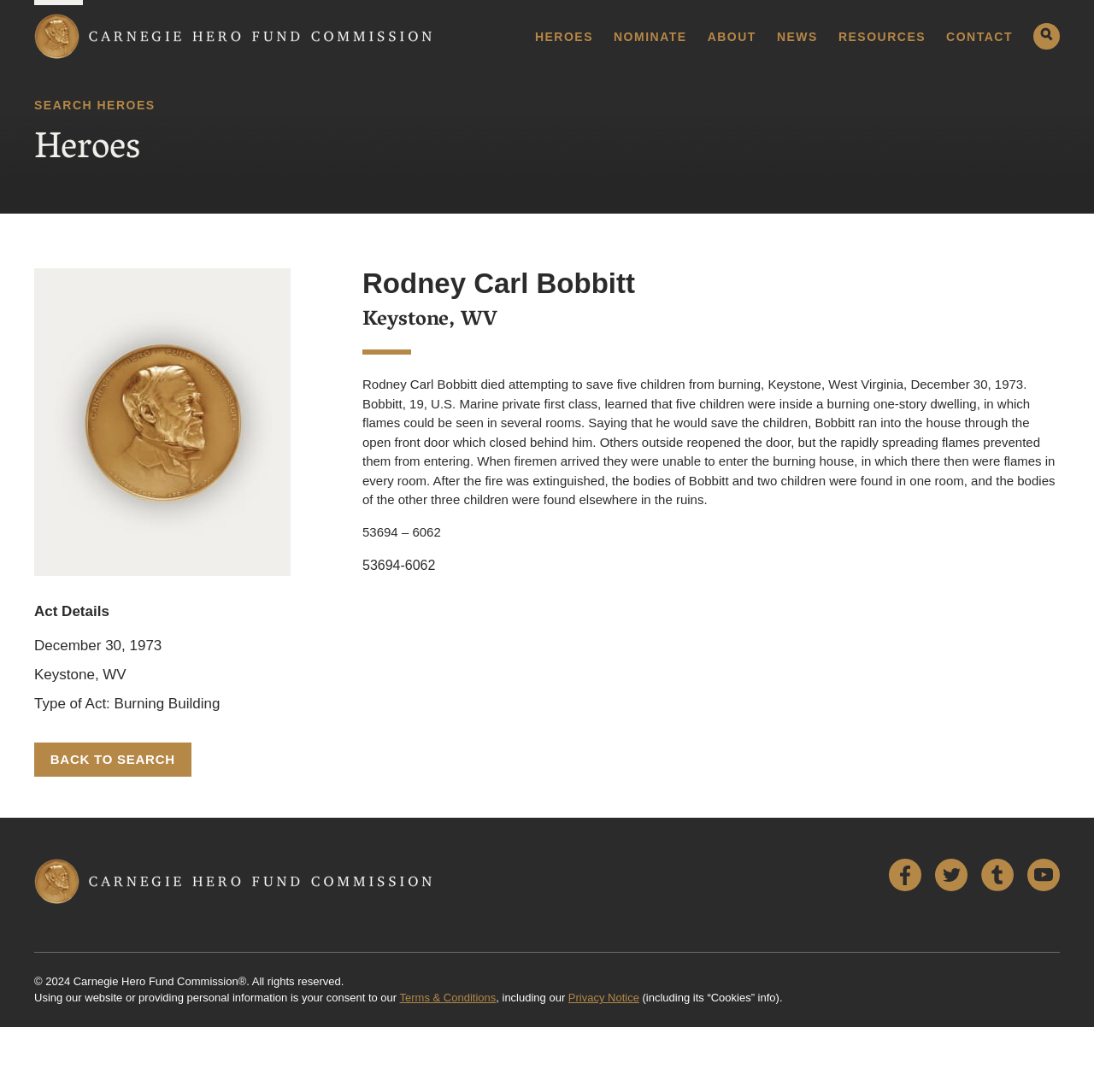Locate the bounding box of the UI element defined by this description: "Heroes". The coordinates should be given as four float numbers between 0 and 1, formatted as [left, top, right, bottom].

[0.489, 0.028, 0.542, 0.039]